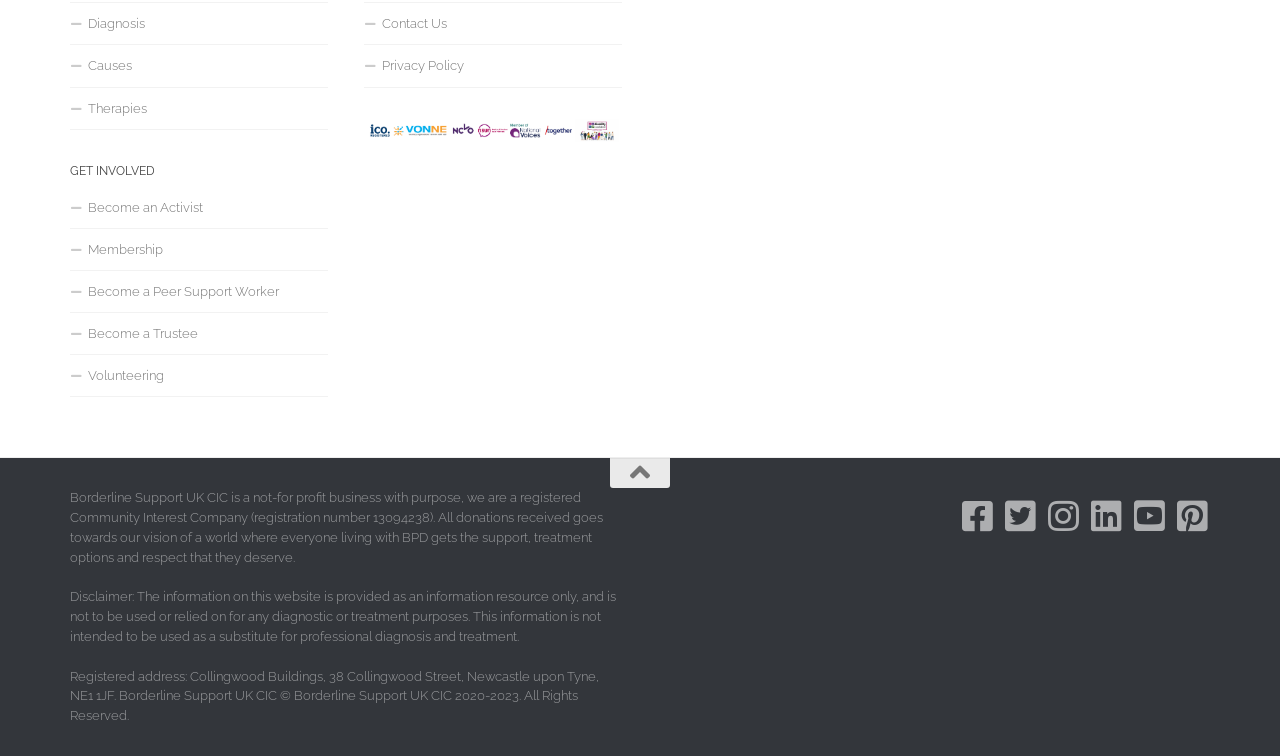Please provide a comprehensive answer to the question below using the information from the image: How many ways can I get involved with Borderline Support UK CIC?

From the links under the 'GET INVOLVED' heading, I can see that there are 5 ways to get involved with Borderline Support UK CIC: Become an Activist, Membership, Become a Peer Support Worker, Become a Trustee, and Volunteering.